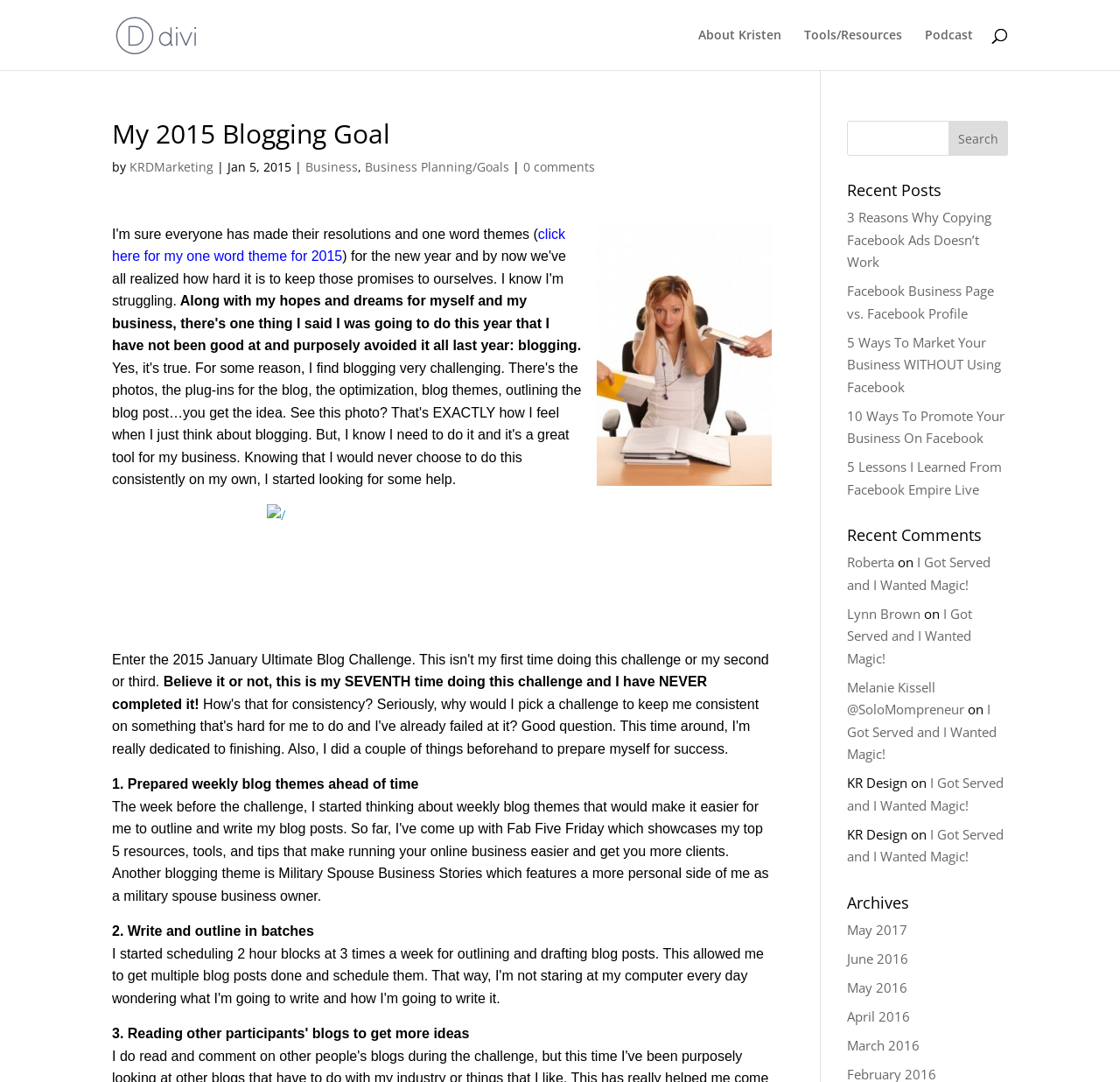Identify the bounding box coordinates of the section to be clicked to complete the task described by the following instruction: "Search for a keyword". The coordinates should be four float numbers between 0 and 1, formatted as [left, top, right, bottom].

[0.1, 0.0, 0.9, 0.001]